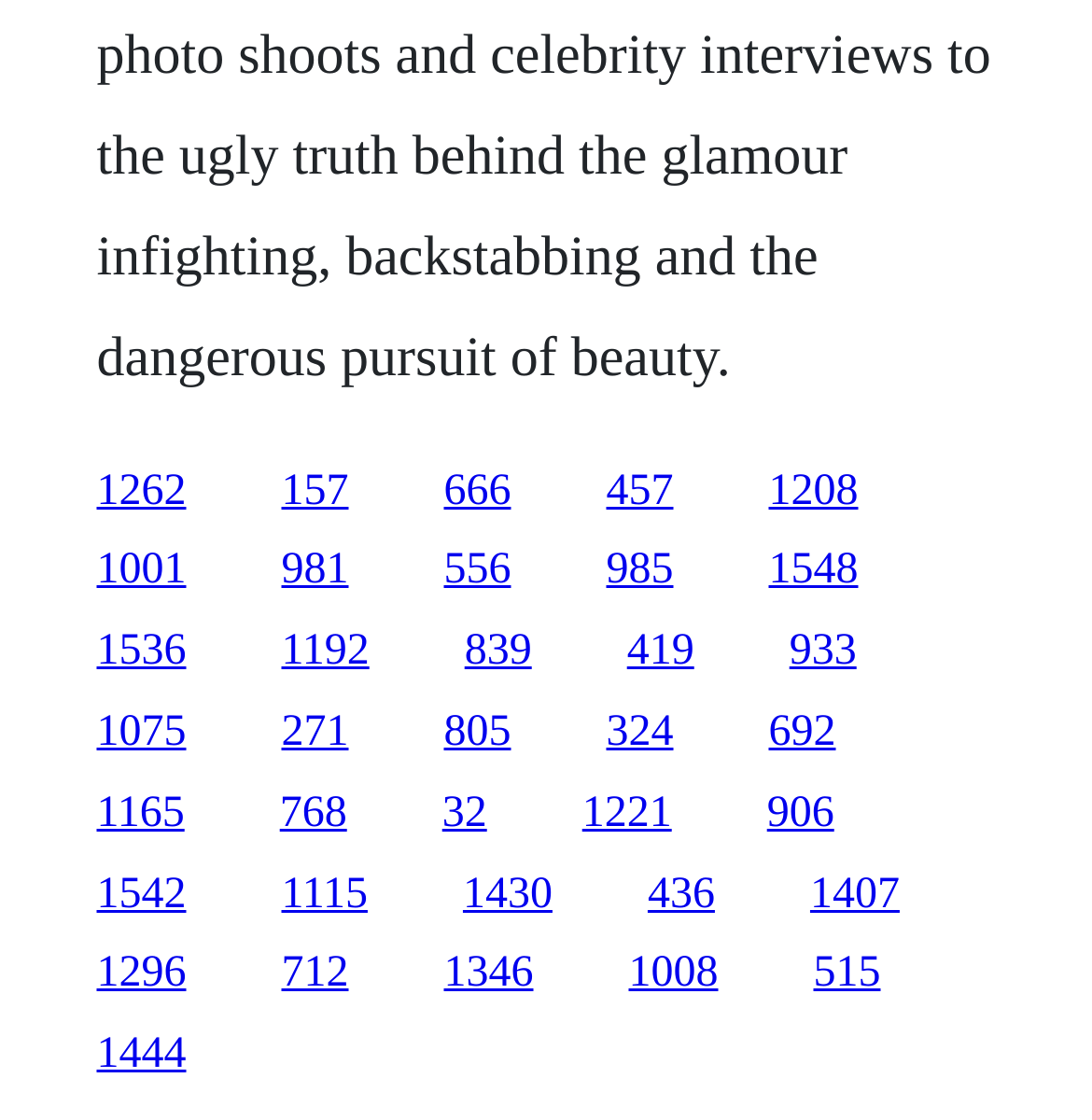Show the bounding box coordinates of the region that should be clicked to follow the instruction: "explore the twenty-first link."

[0.088, 0.632, 0.171, 0.675]